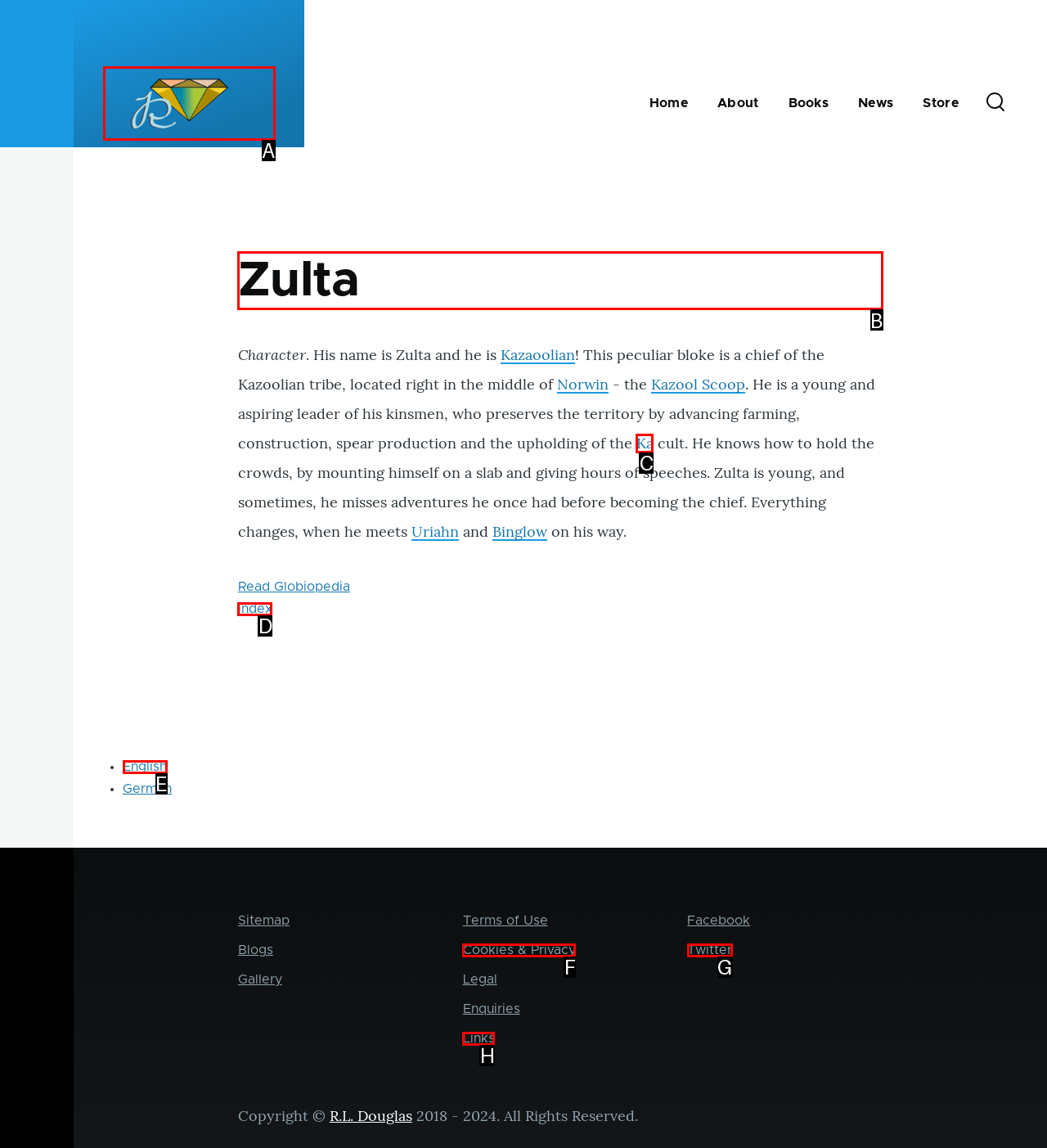Please indicate which option's letter corresponds to the task: Read more about Zulta by examining the highlighted elements in the screenshot.

B